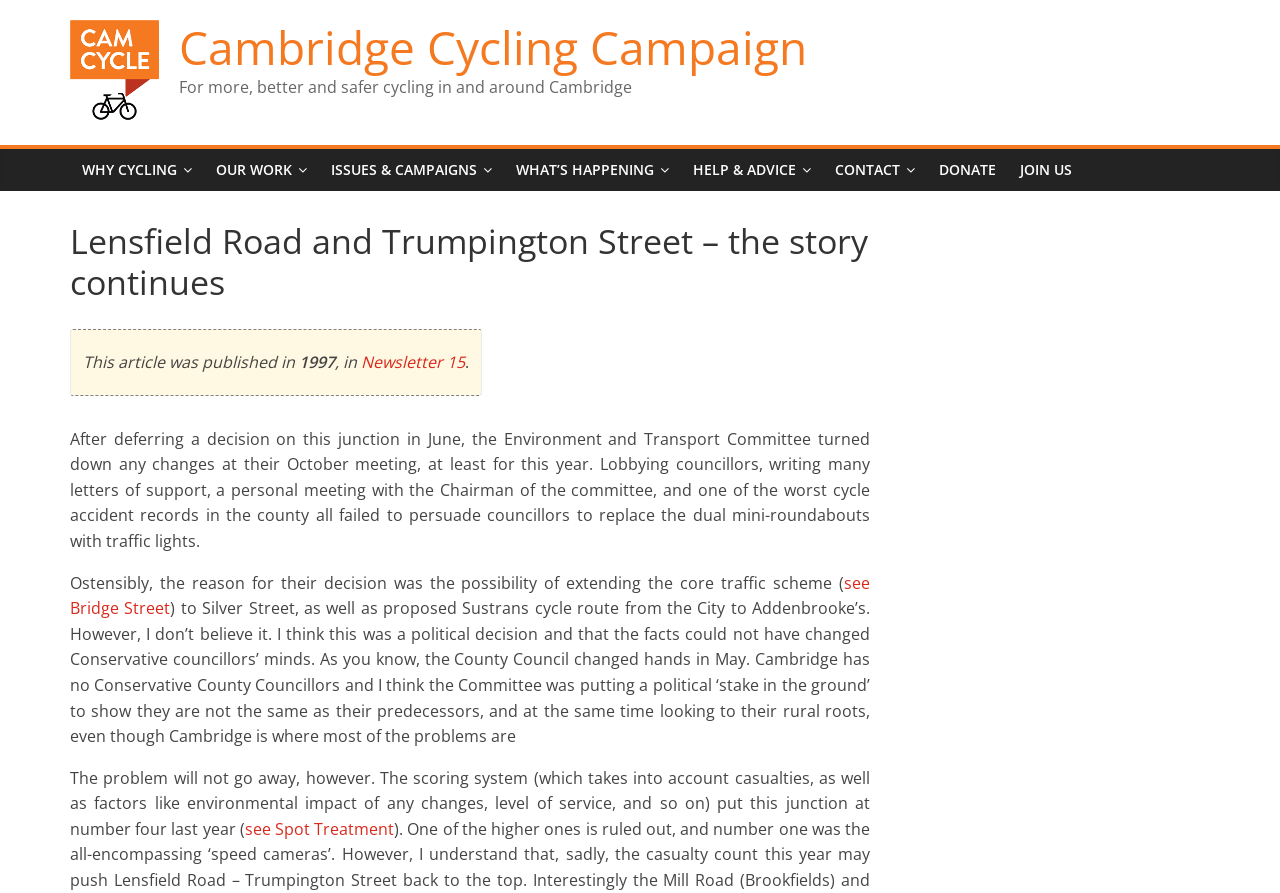Please find the bounding box coordinates of the element that you should click to achieve the following instruction: "Learn about the issues and campaigns". The coordinates should be presented as four float numbers between 0 and 1: [left, top, right, bottom].

[0.249, 0.167, 0.394, 0.214]